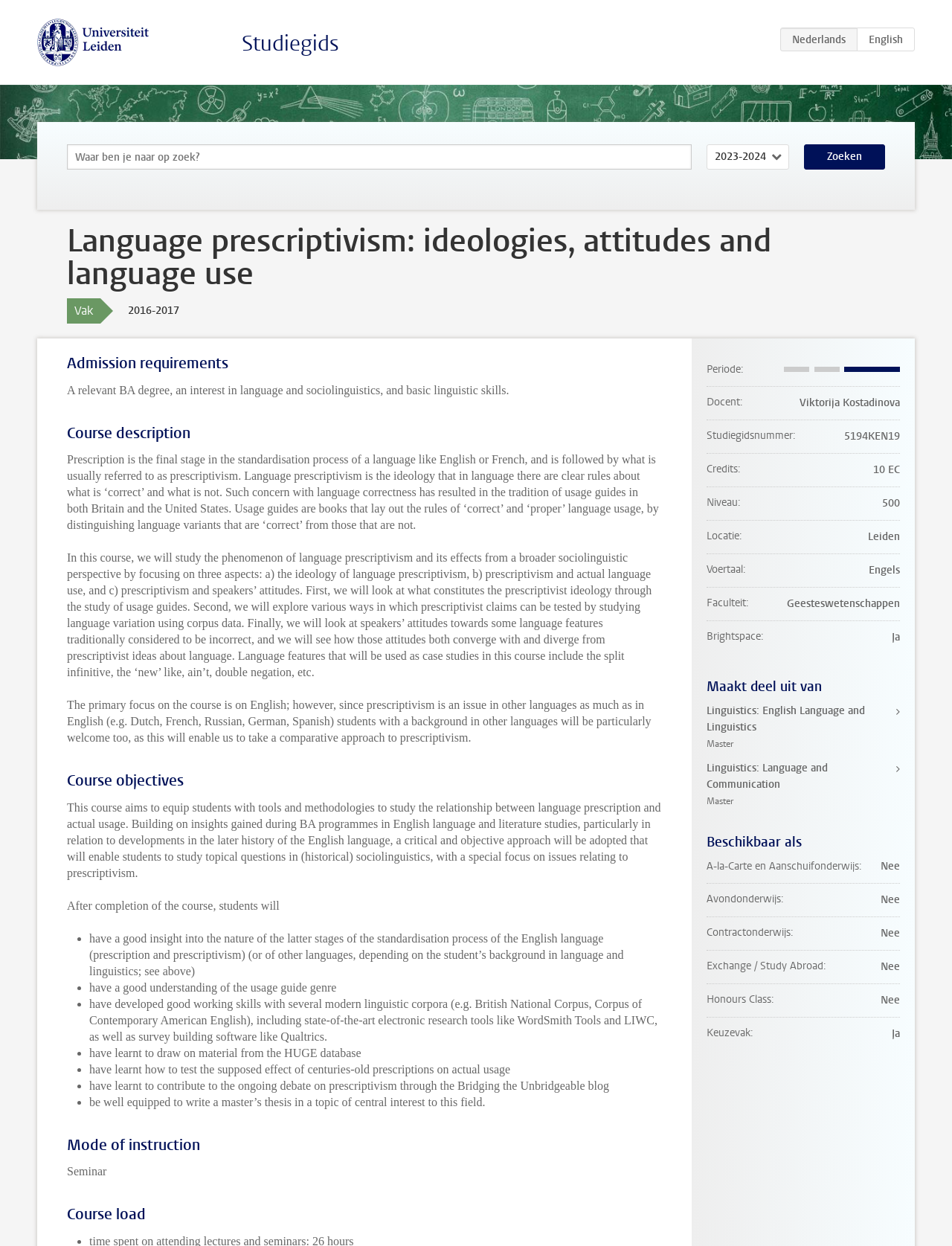Locate the primary heading on the webpage and return its text.

Language prescriptivism: ideologies, attitudes and language use